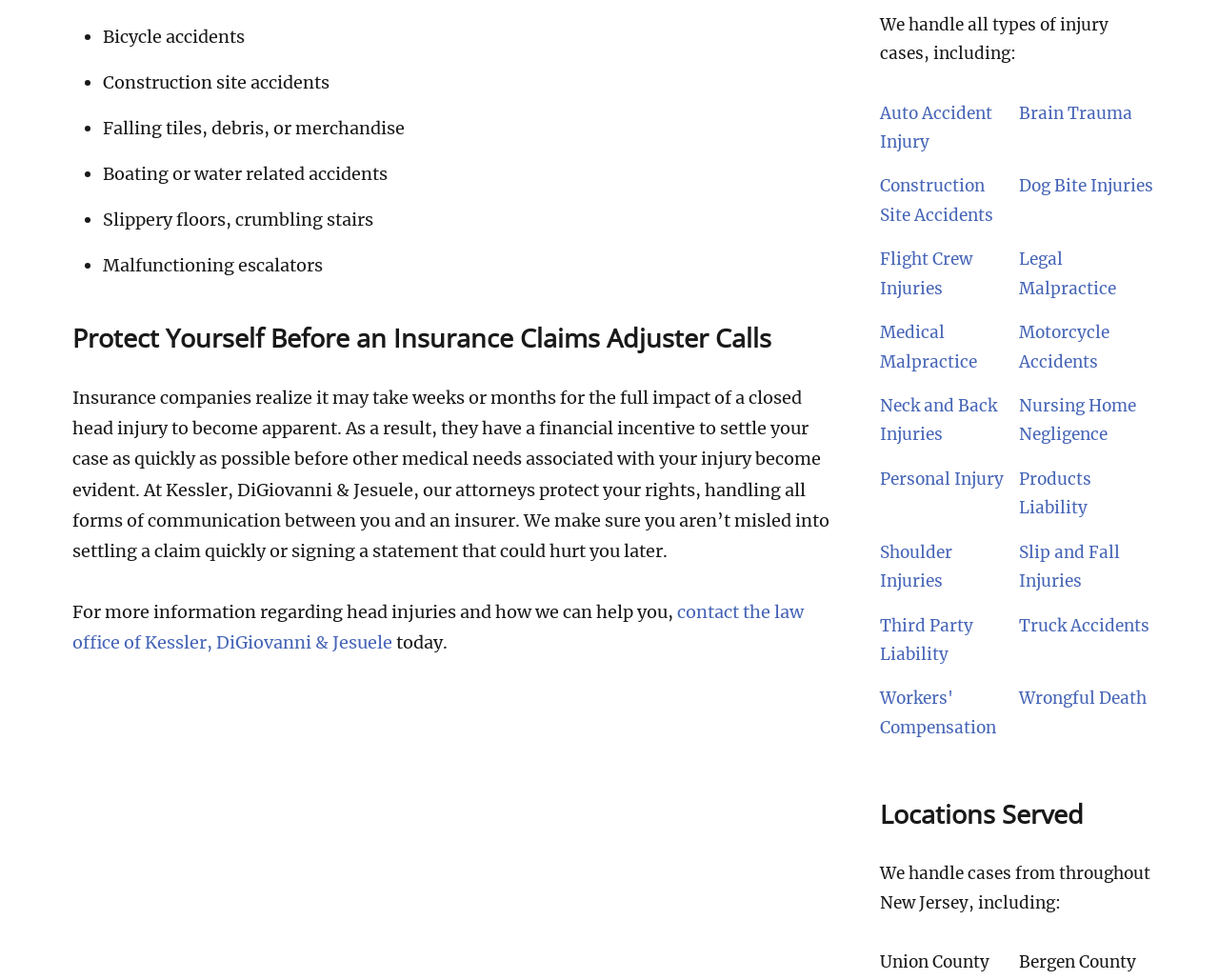Answer the question below with a single word or a brief phrase: 
What is the incentive for insurance companies to settle cases quickly?

Financial incentive